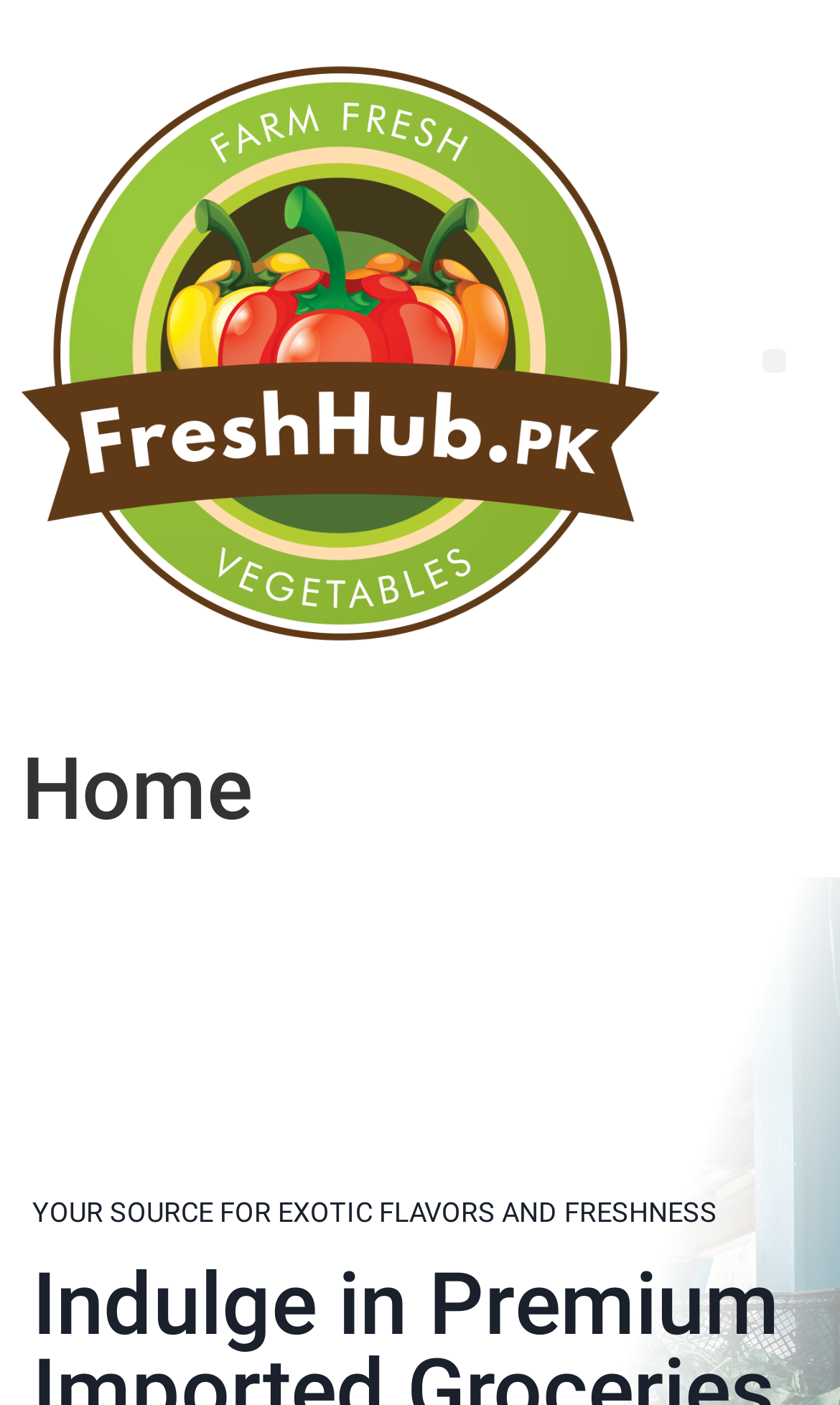Locate the UI element described by alt="FreshHub.pk" and provide its bounding box coordinates. Use the format (top-left x, top-left y, bottom-right x, bottom-right y) with all values as floating point numbers between 0 and 1.

[0.026, 0.025, 0.785, 0.489]